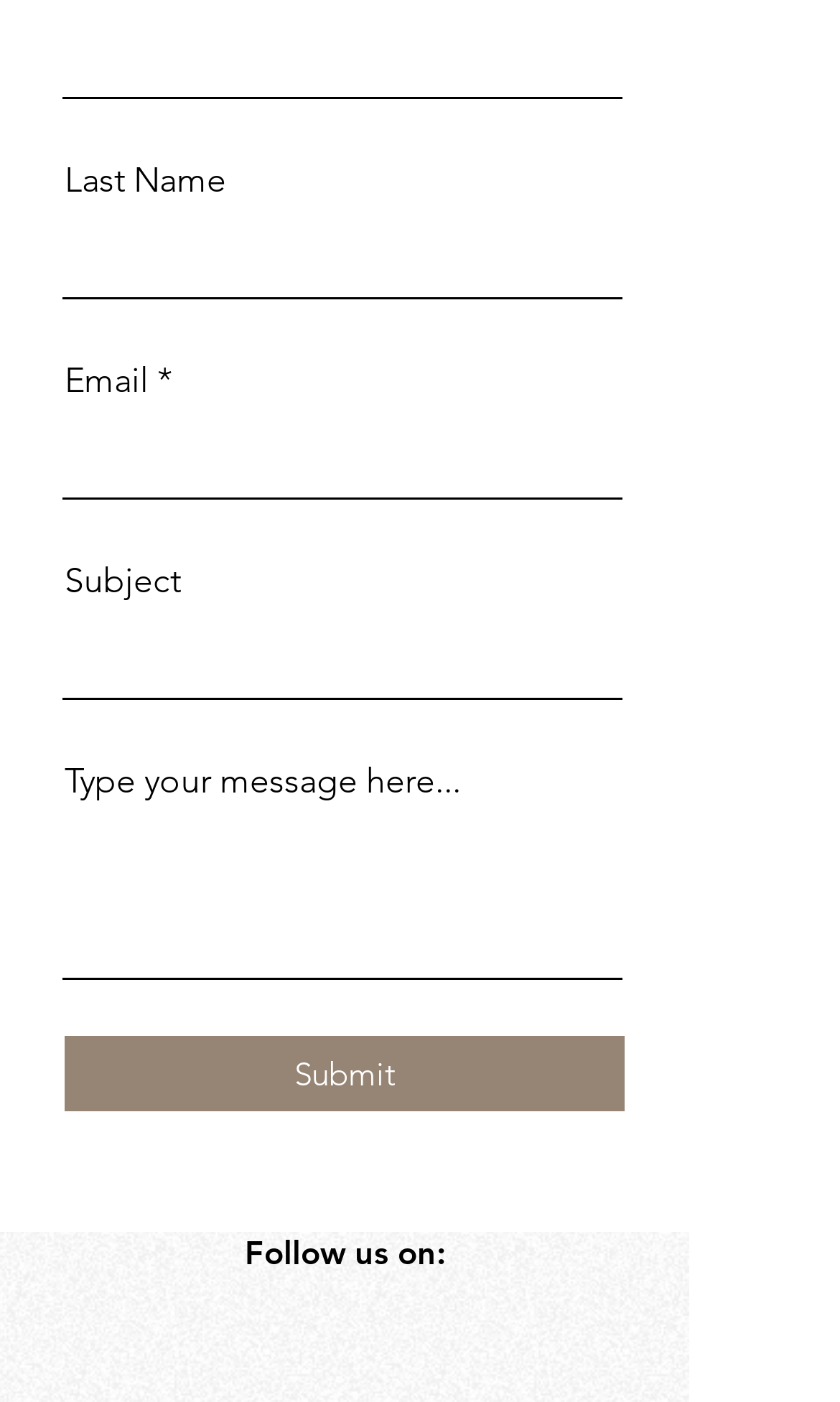Reply to the question with a single word or phrase:
How many social media links are available?

4